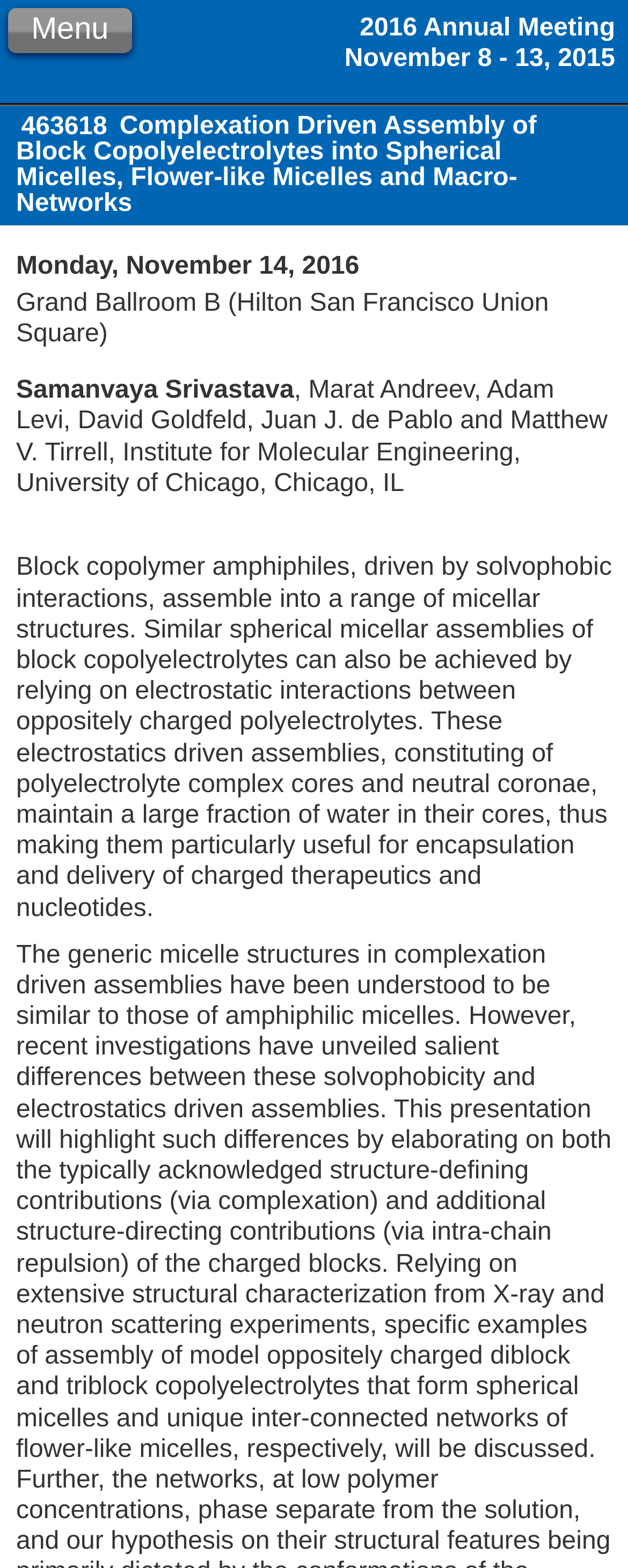Given the description of the UI element: "Blog", predict the bounding box coordinates in the form of [left, top, right, bottom], with each value being a float between 0 and 1.

None